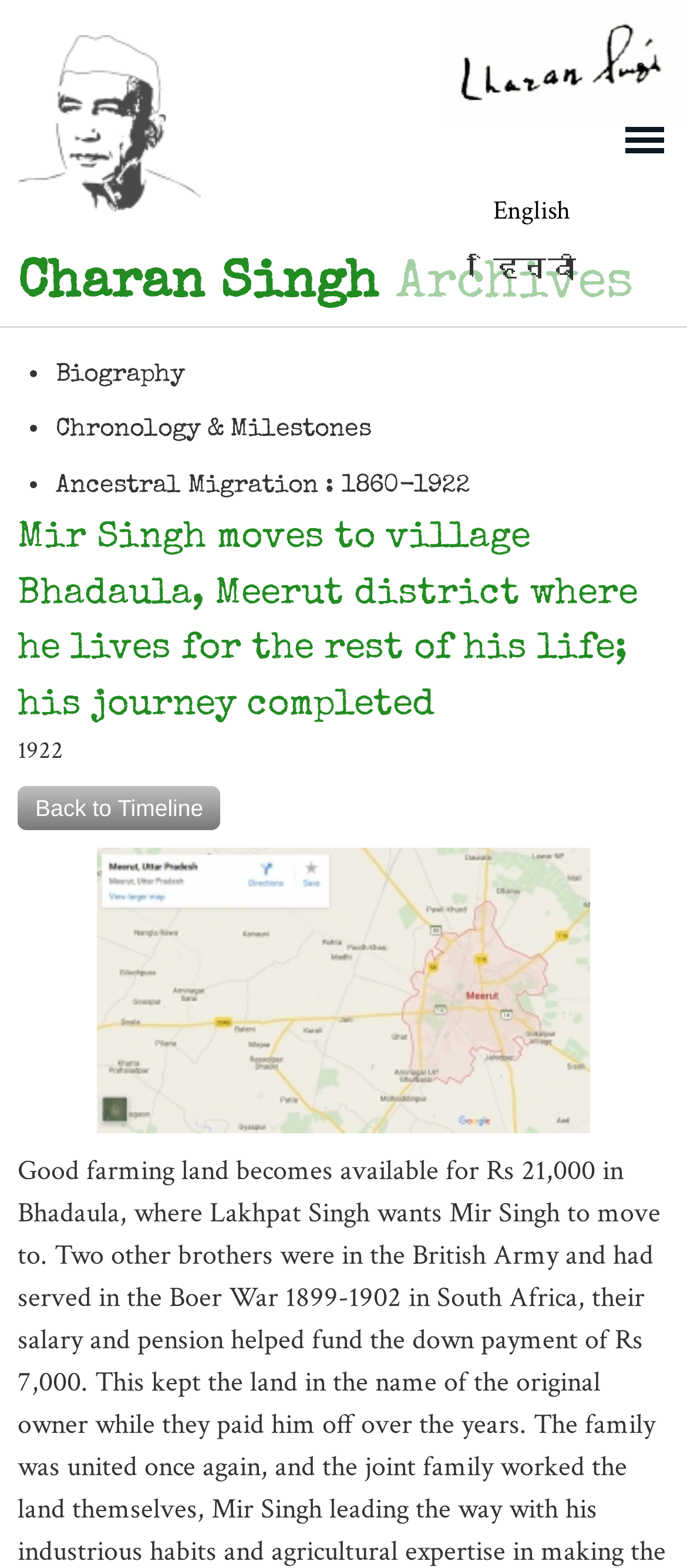Answer the question below using just one word or a short phrase: 
What is the purpose of the 'Back to Timeline' link?

To navigate back to the timeline